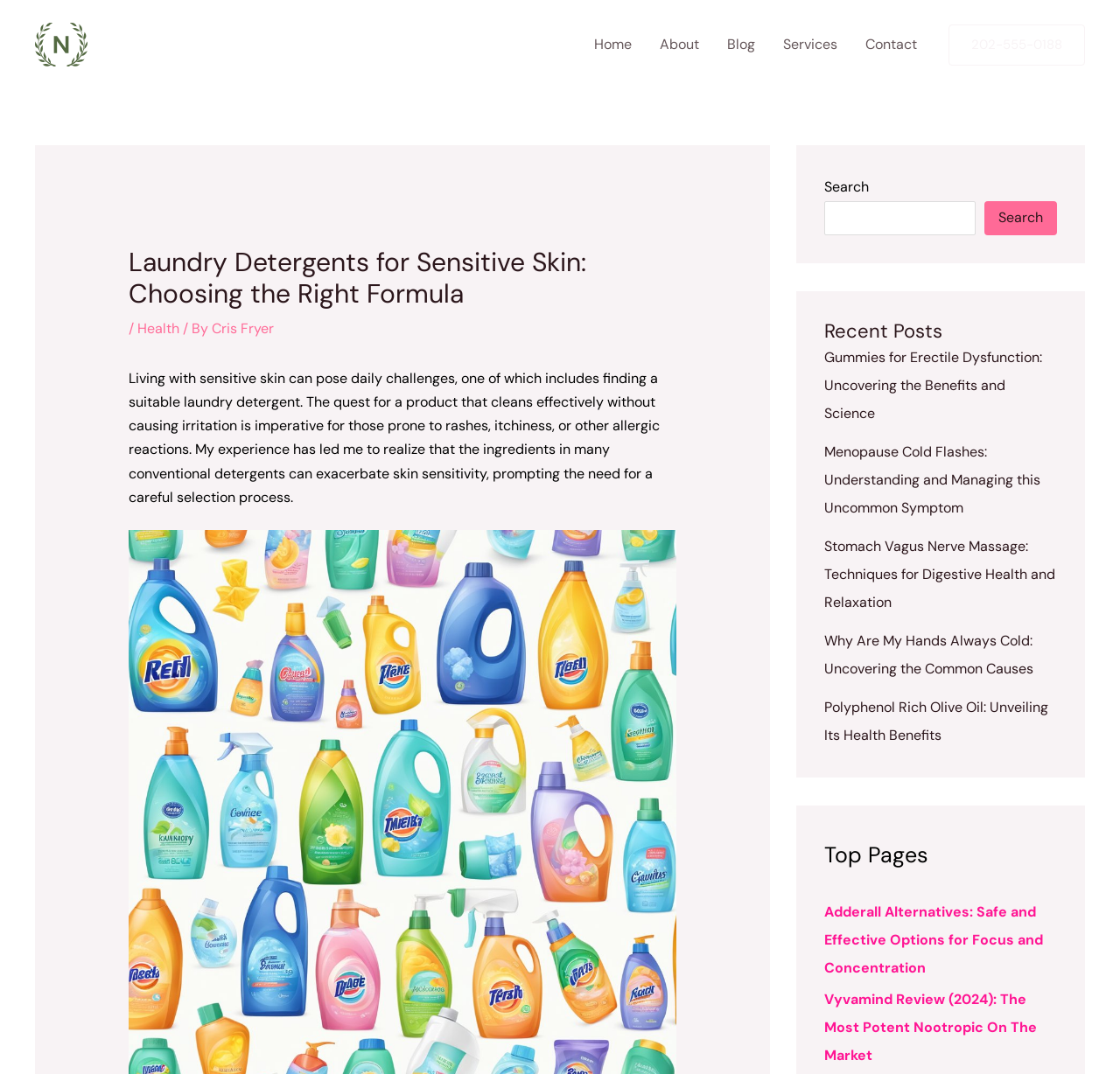Please determine the bounding box coordinates for the element that should be clicked to follow these instructions: "Read the 'Gummies for Erectile Dysfunction' article".

[0.736, 0.324, 0.93, 0.393]